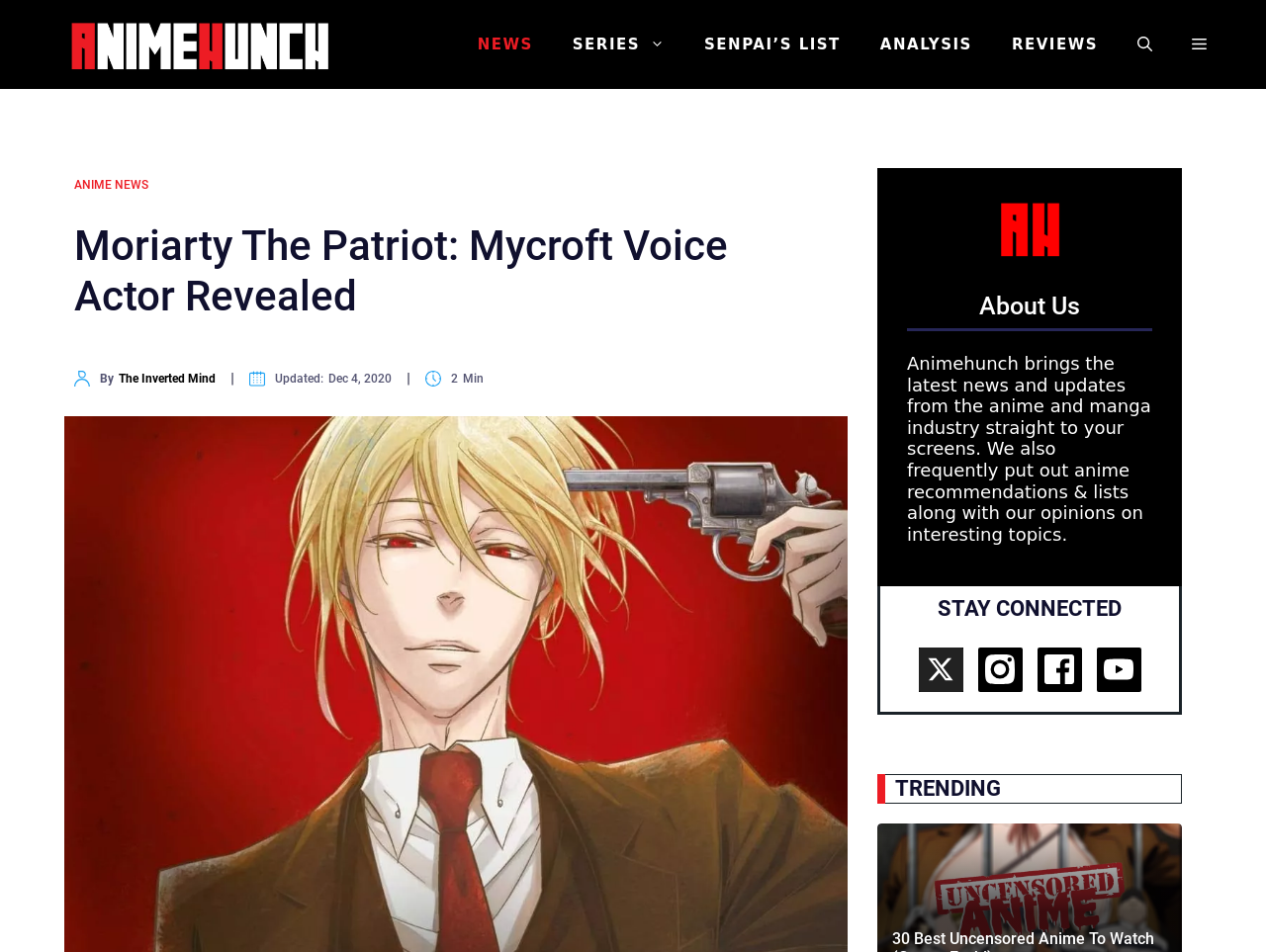Locate the bounding box coordinates of the clickable element to fulfill the following instruction: "Open the search bar". Provide the coordinates as four float numbers between 0 and 1 in the format [left, top, right, bottom].

[0.883, 0.005, 0.926, 0.088]